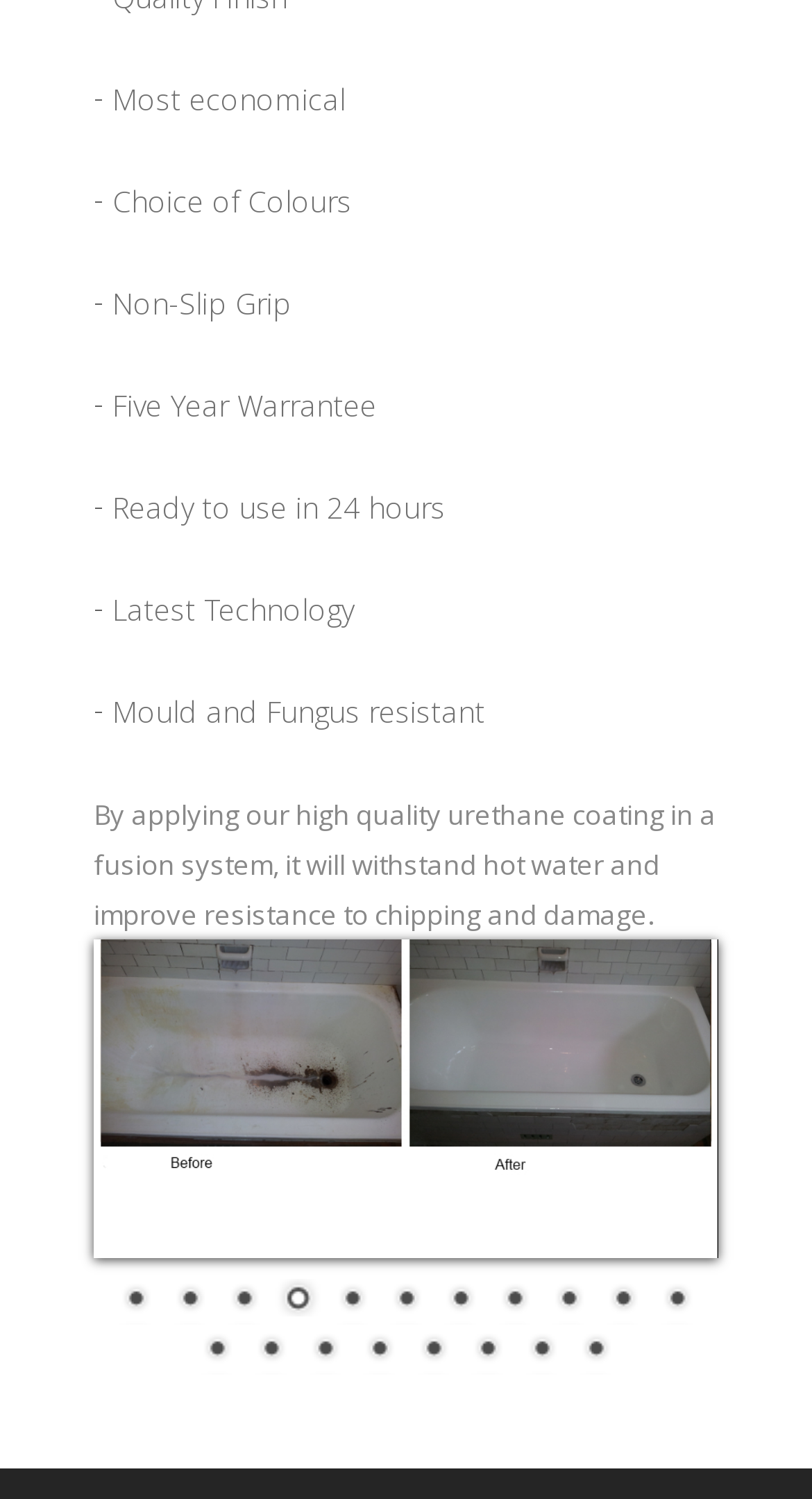What is the warranty period of the product?
Using the image, provide a concise answer in one word or a short phrase.

Five Year